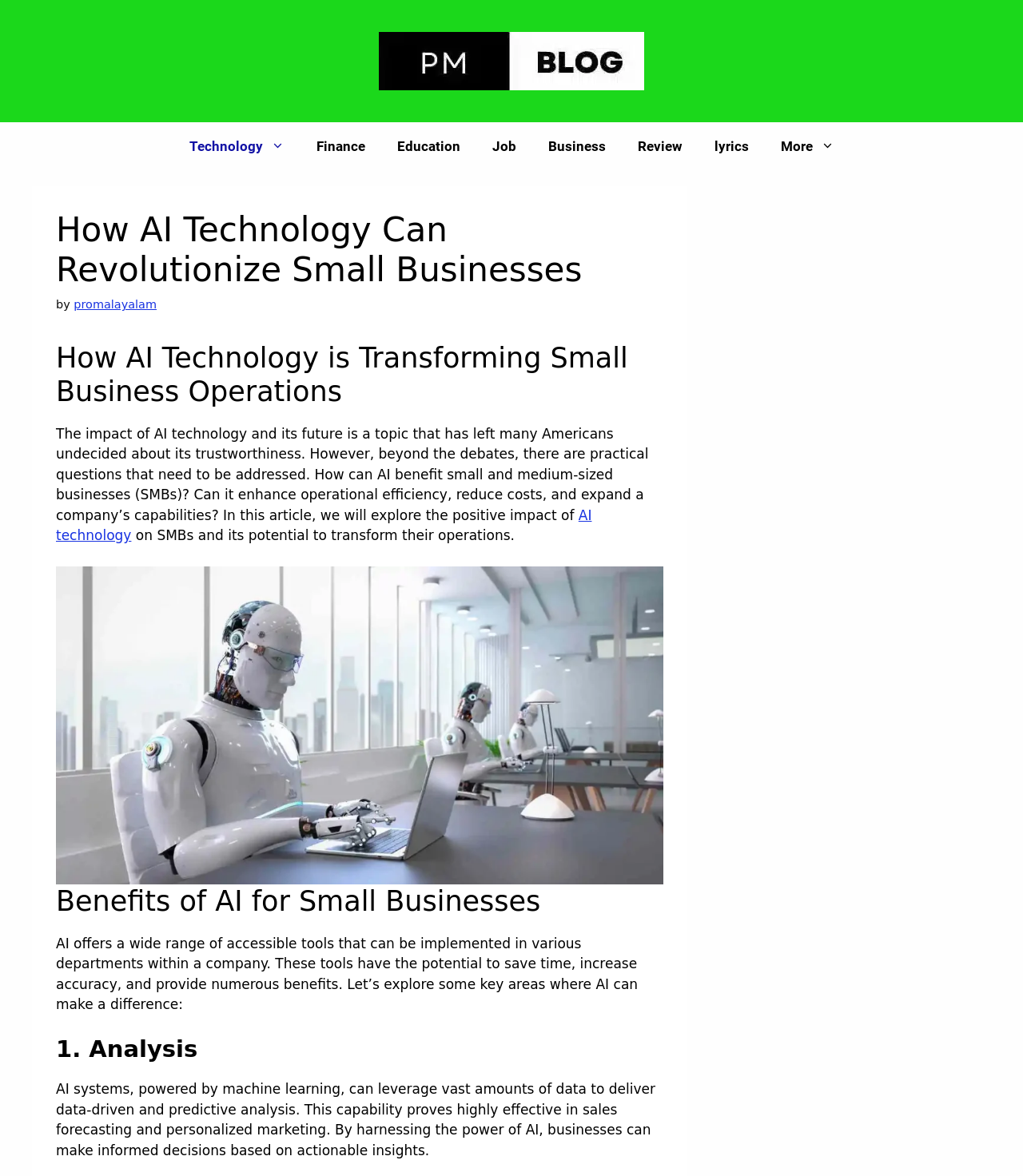What is the potential of AI for small businesses?
Please provide a single word or phrase as your answer based on the screenshot.

To enhance operational efficiency